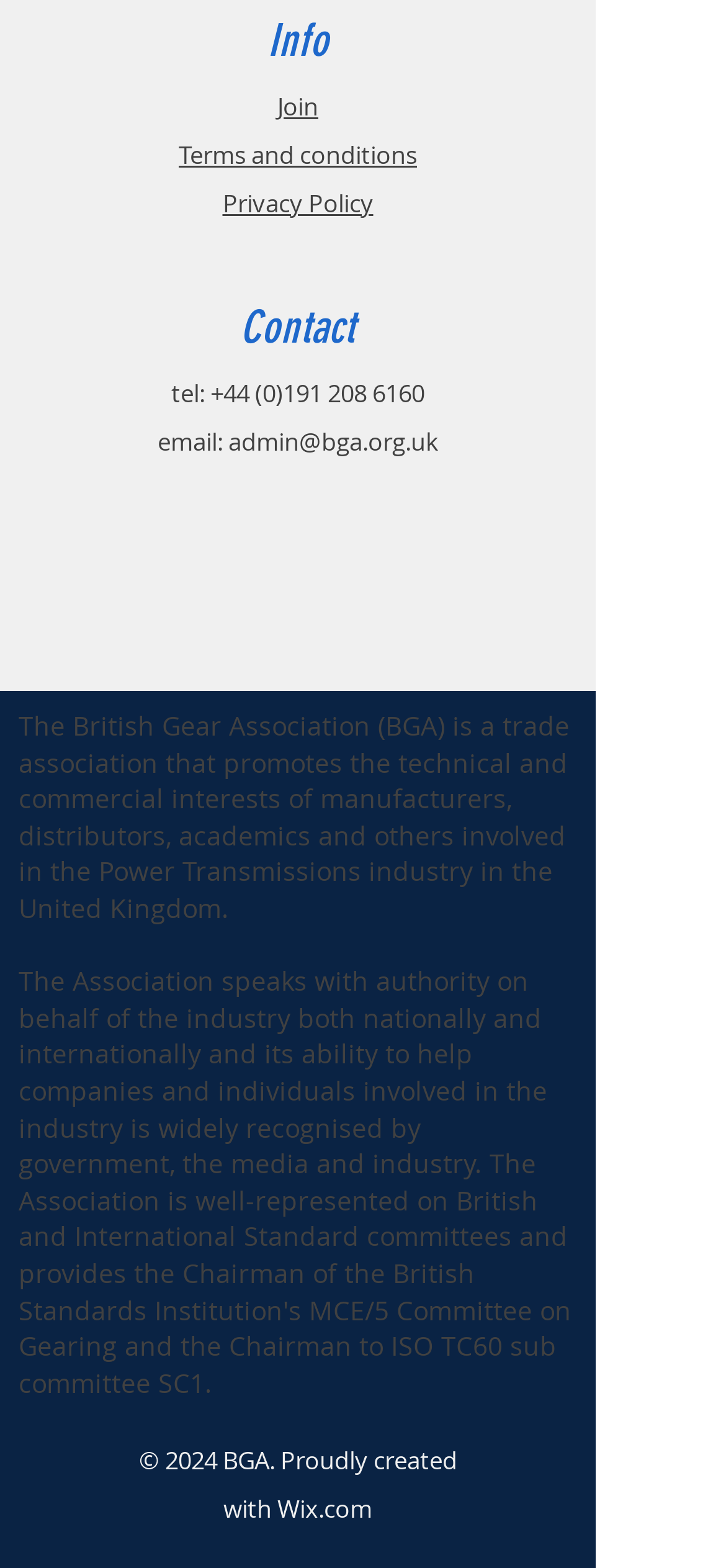Could you specify the bounding box coordinates for the clickable section to complete the following instruction: "Follow BGA on LinkedIn"?

[0.249, 0.357, 0.31, 0.386]